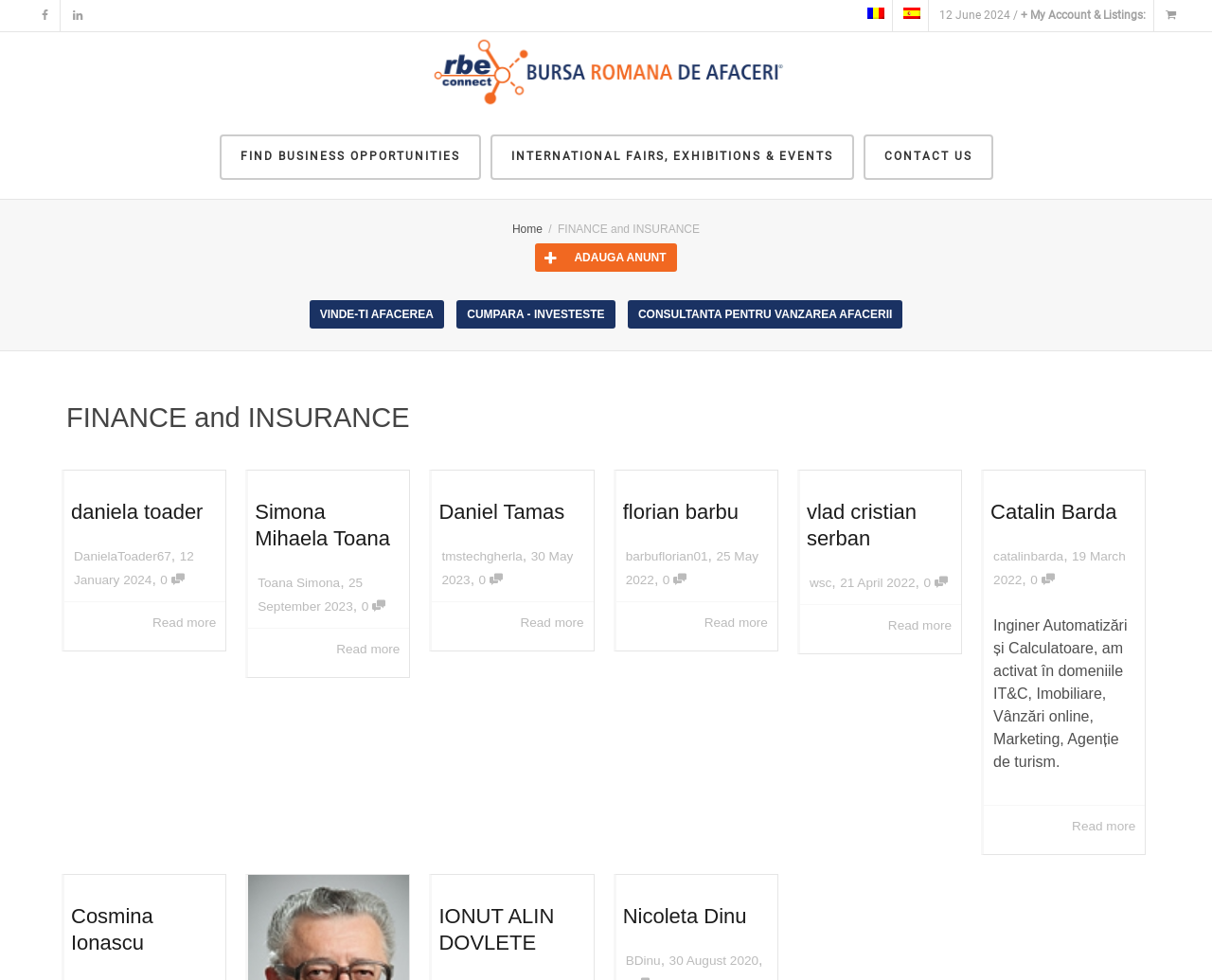Reply to the question with a single word or phrase:
What is the format of the timestamps on the webpage?

Day Month Year